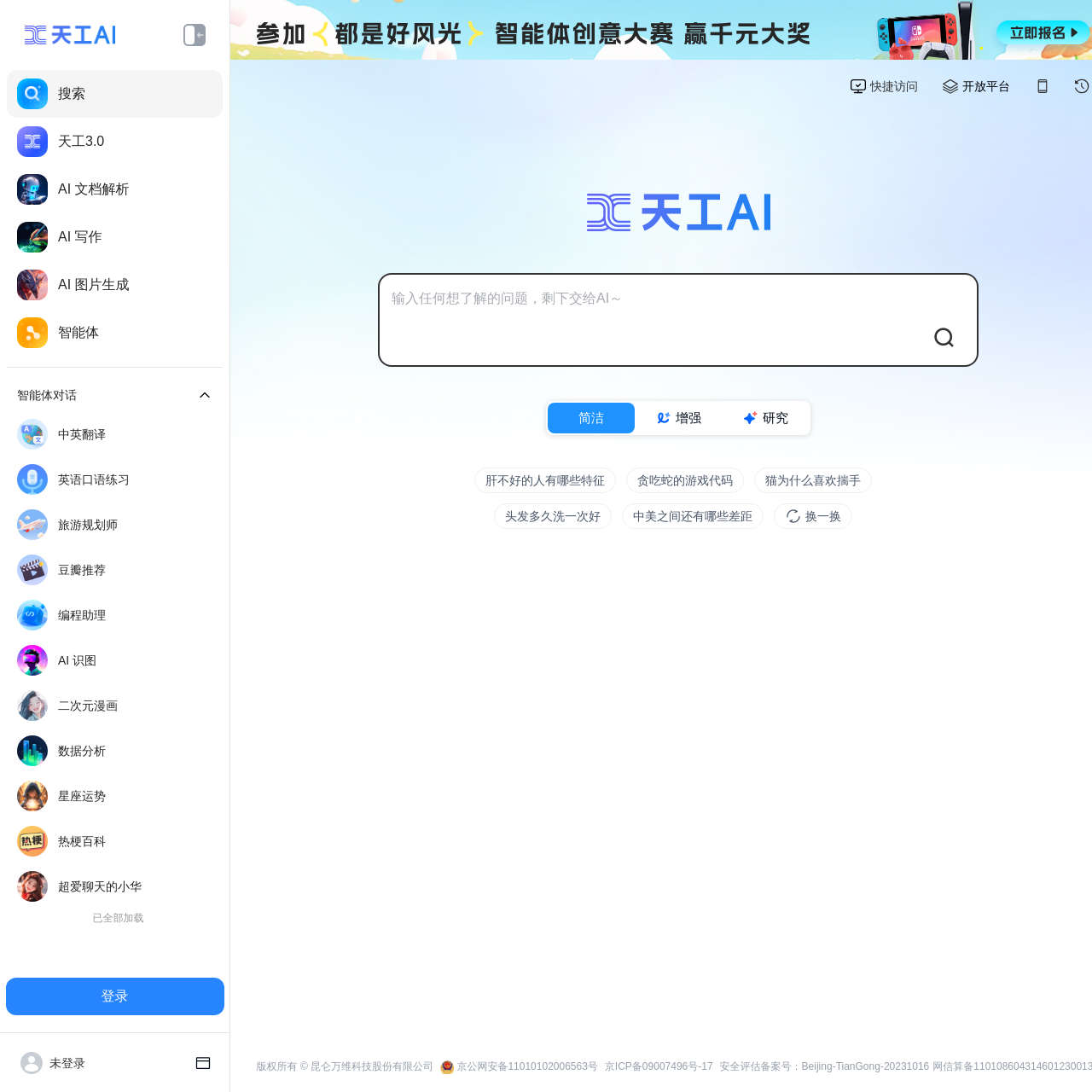What are the three modes of the AI assistant?
Look at the screenshot and provide an in-depth answer.

The three modes of the AI assistant are 简洁 (simple), 增强 (enhanced), and 研究 (research), which are listed as options below the textbox.